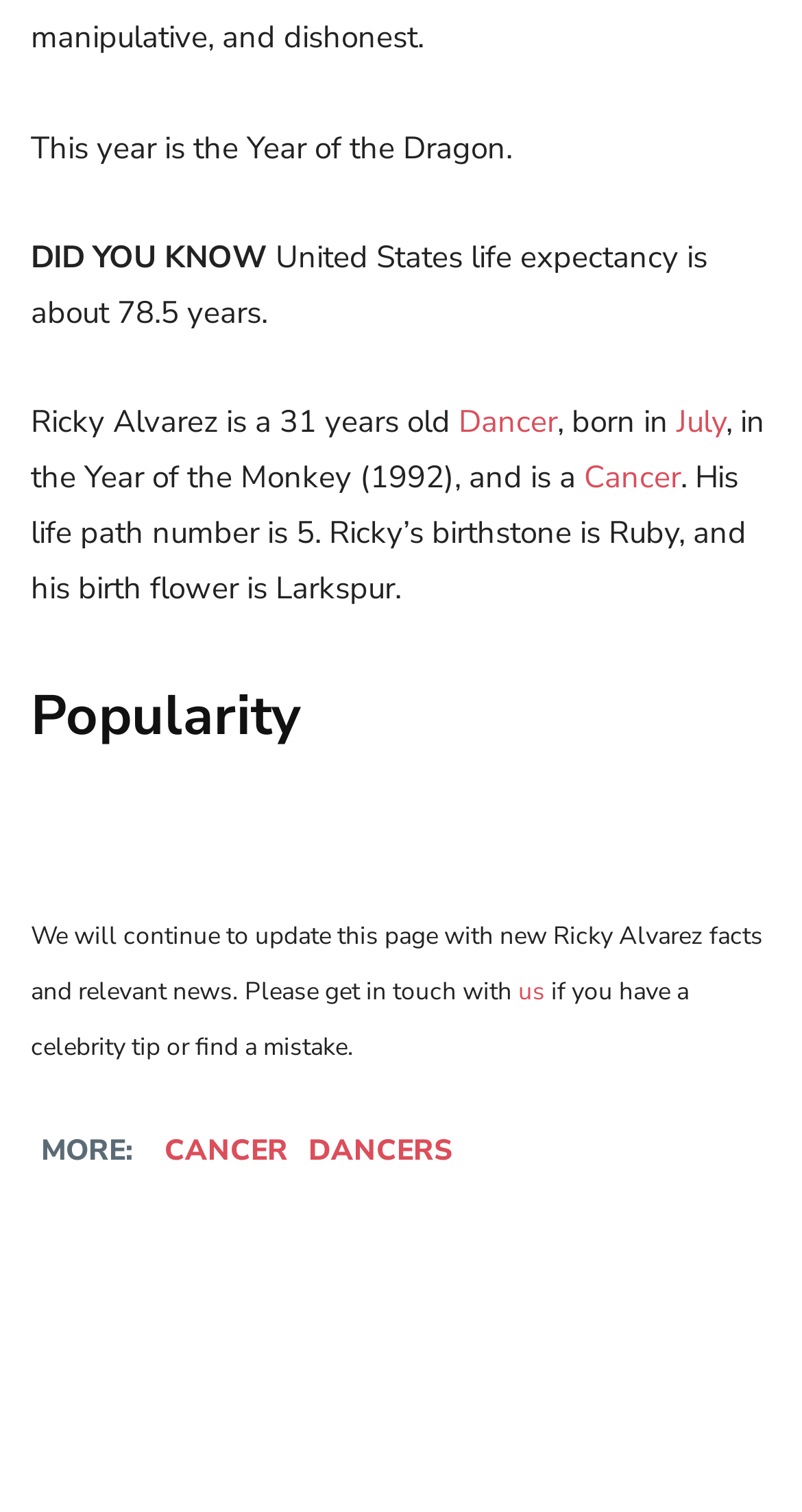What is Ricky Alvarez's life path number?
Give a single word or phrase answer based on the content of the image.

5